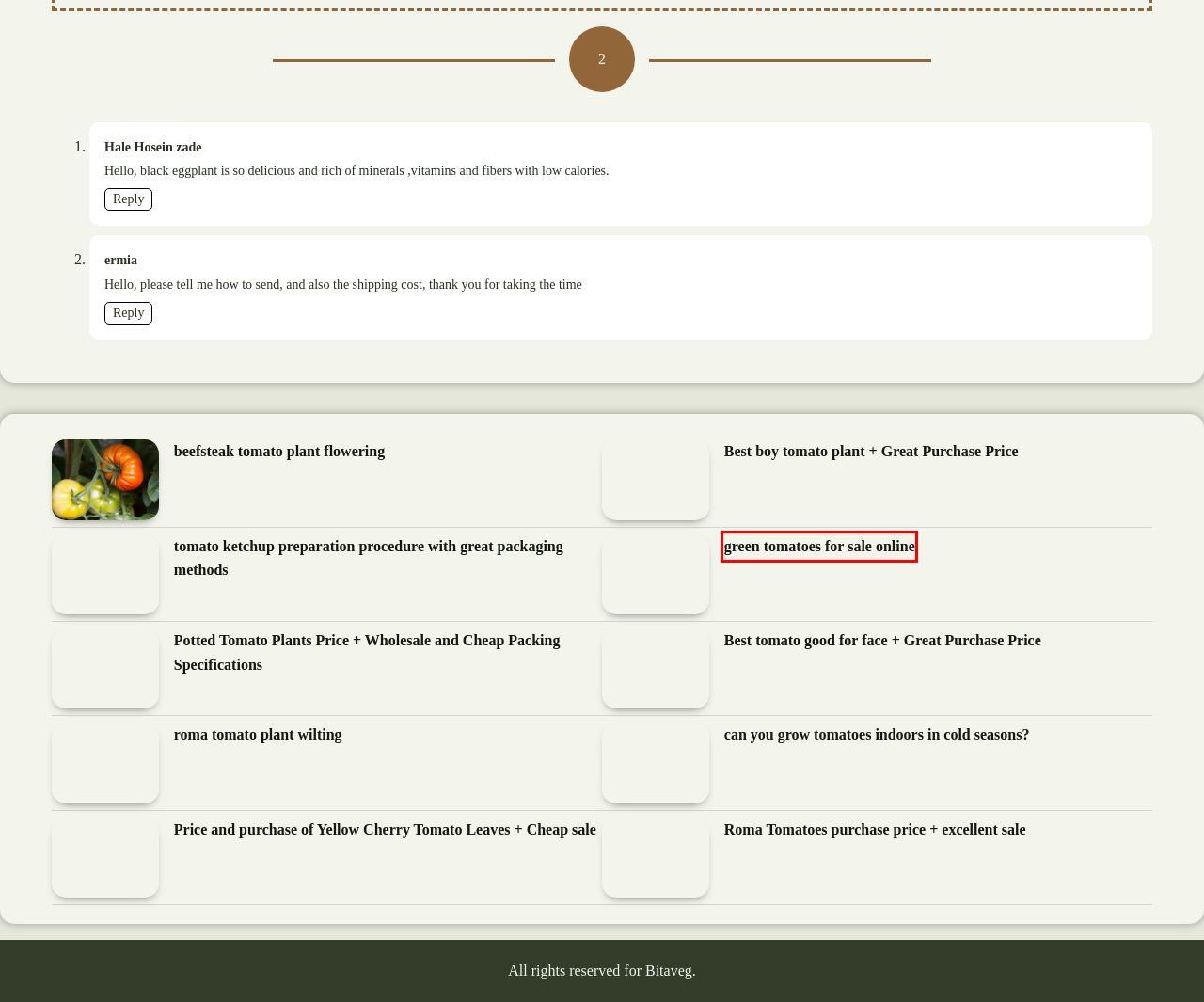You are given a screenshot of a webpage with a red rectangle bounding box around an element. Choose the best webpage description that matches the page after clicking the element in the bounding box. Here are the candidates:
A. Potted Tomato Plants Price + Wholesale and Cheap Packing Specifications - Bitaveg
B. Roma Tomatoes purchase price + excellent sale - Bitaveg
C. roma tomato plant wilting - Bitaveg
D. beefsteak tomato plant flowering - Bitaveg
E. Best tomato good for face + Great Purchase Price - Bitaveg
F. can you grow tomatoes indoors in cold seasons? - Bitaveg
G. green tomatoes for sale online - Bitaveg
H. Best boy tomato plant + Great Purchase Price - Bitaveg

G